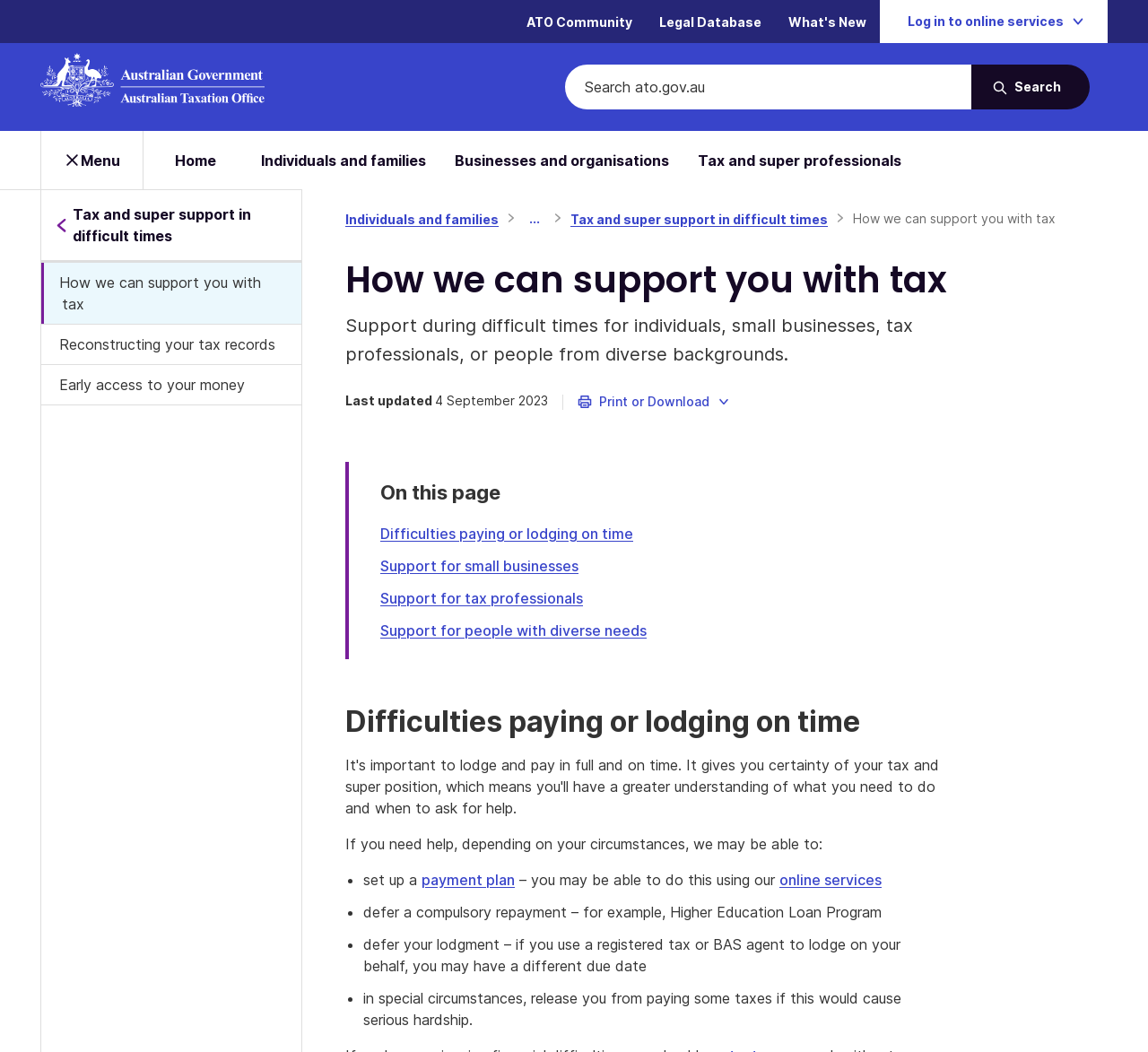Identify the bounding box coordinates of the area that should be clicked in order to complete the given instruction: "Go to Individuals and families". The bounding box coordinates should be four float numbers between 0 and 1, i.e., [left, top, right, bottom].

[0.215, 0.124, 0.384, 0.18]